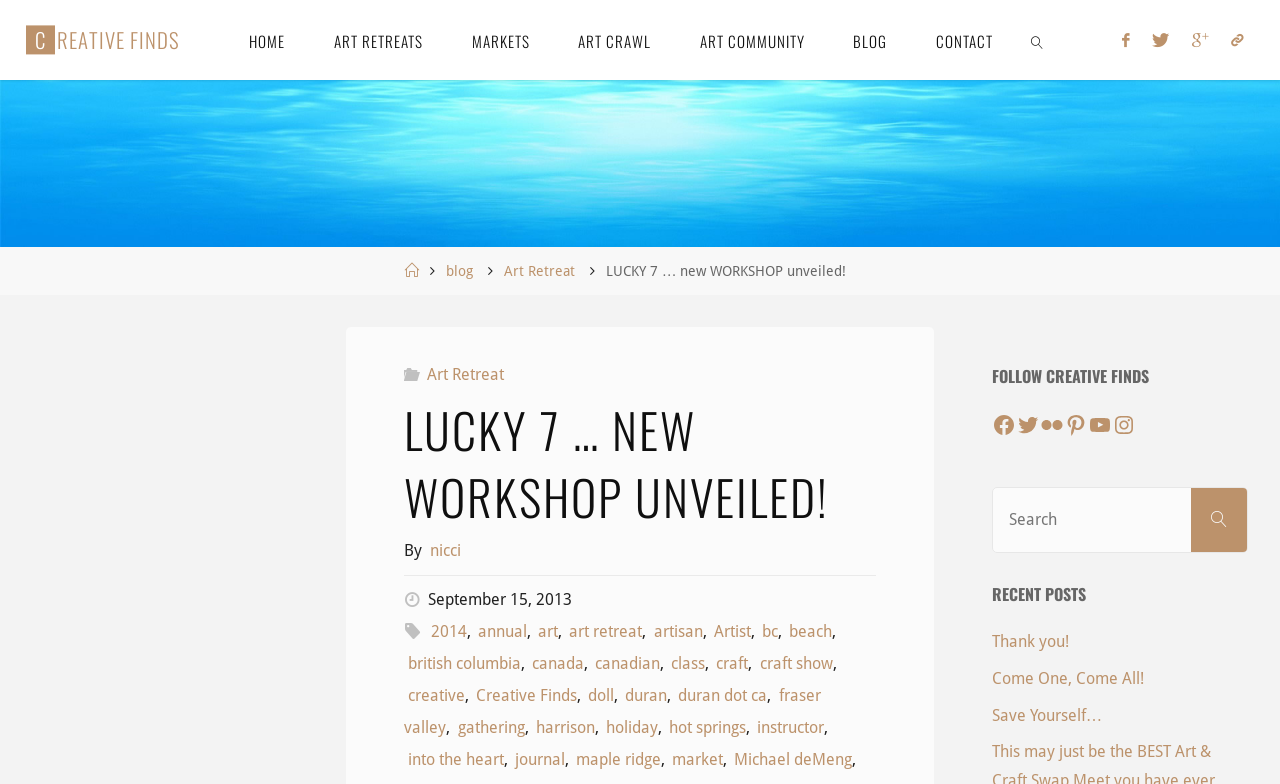What is the name of the workshop?
By examining the image, provide a one-word or phrase answer.

Pretty Vial Things